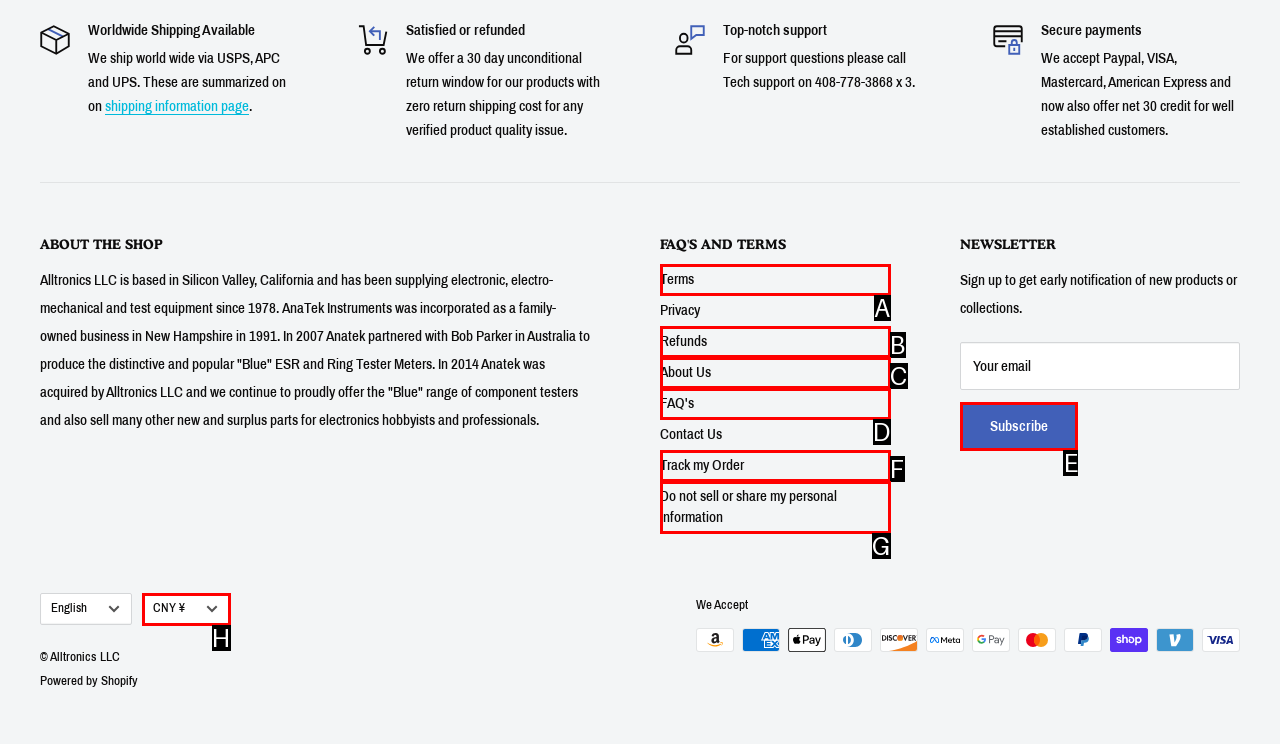Determine which HTML element I should select to execute the task: Subscribe to the newsletter
Reply with the corresponding option's letter from the given choices directly.

E